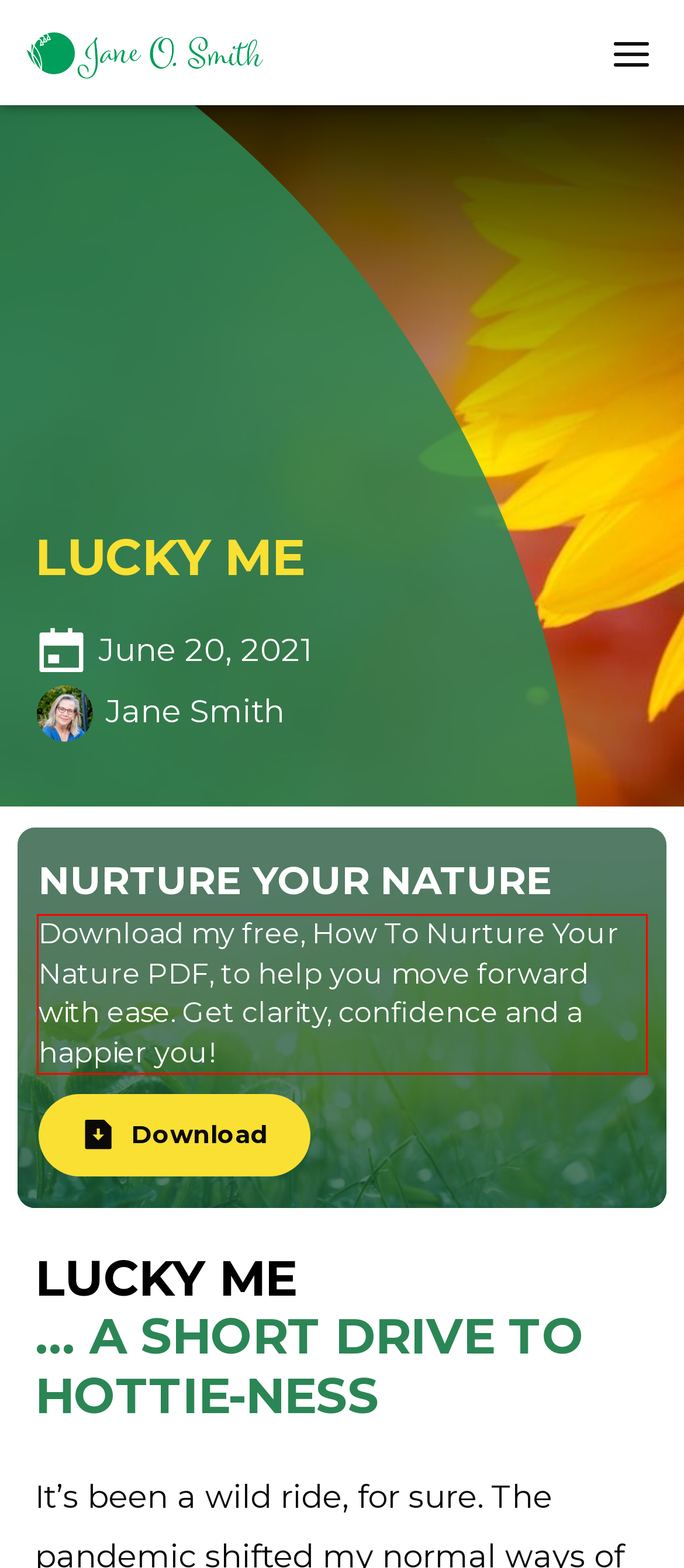Examine the screenshot of the webpage, locate the red bounding box, and perform OCR to extract the text contained within it.

Download my free, How To Nurture Your Nature PDF, to help you move forward with ease. Get clarity, confidence and a happier you!